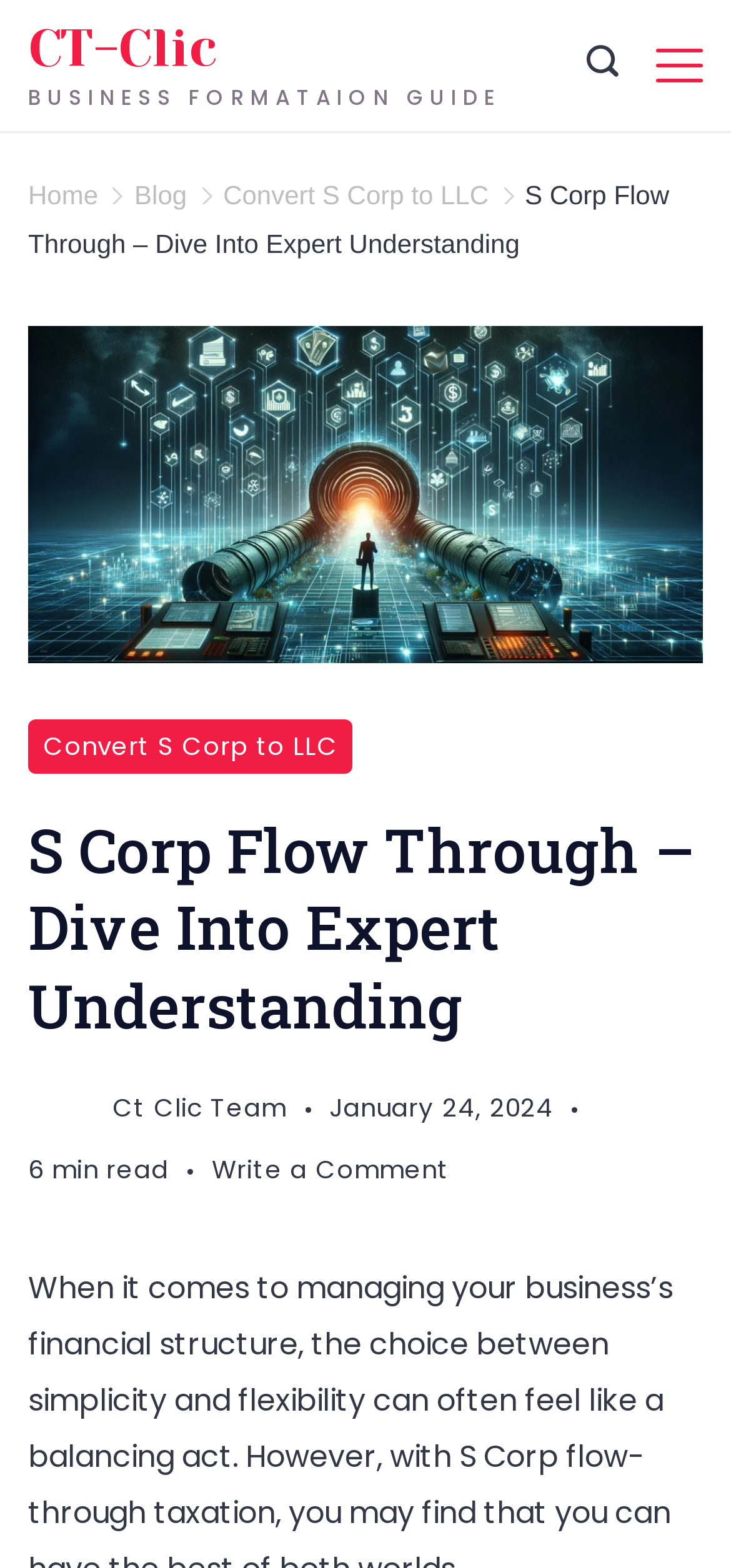Could you determine the bounding box coordinates of the clickable element to complete the instruction: "Visit the CT-Clic team page"? Provide the coordinates as four float numbers between 0 and 1, i.e., [left, top, right, bottom].

[0.154, 0.695, 0.391, 0.718]